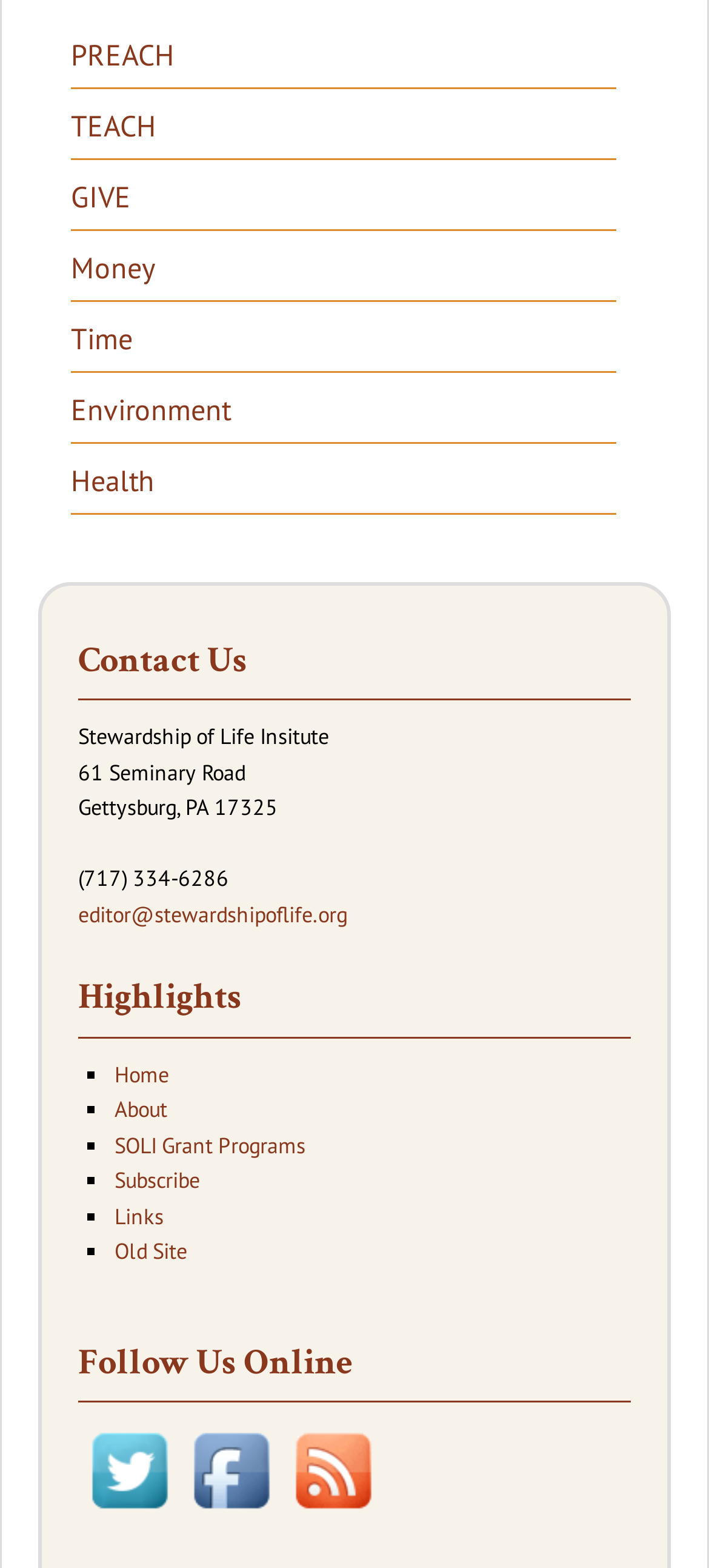Identify the bounding box coordinates of the area you need to click to perform the following instruction: "Go to the About page".

[0.162, 0.699, 0.236, 0.716]